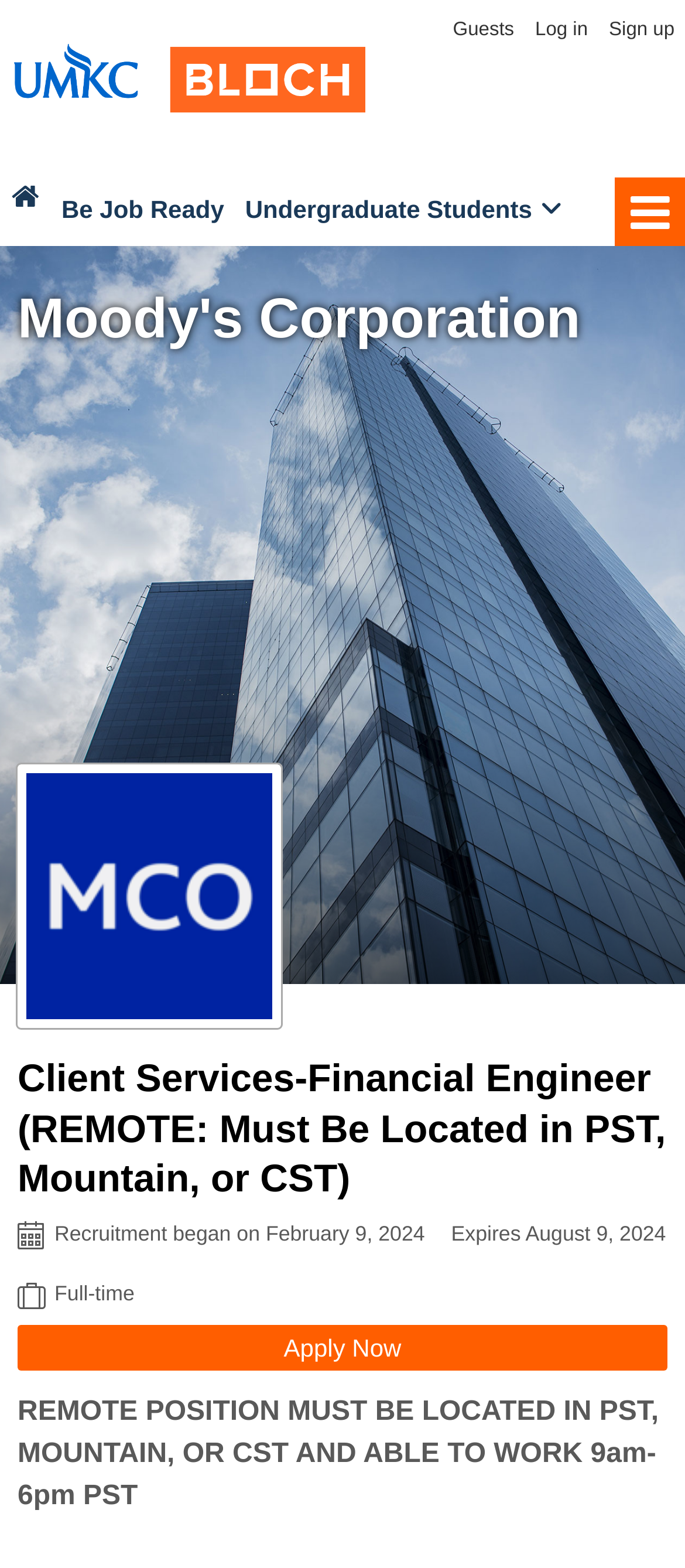What is the job type of the position described on the webpage?
Based on the visual content, answer with a single word or a brief phrase.

Full-time